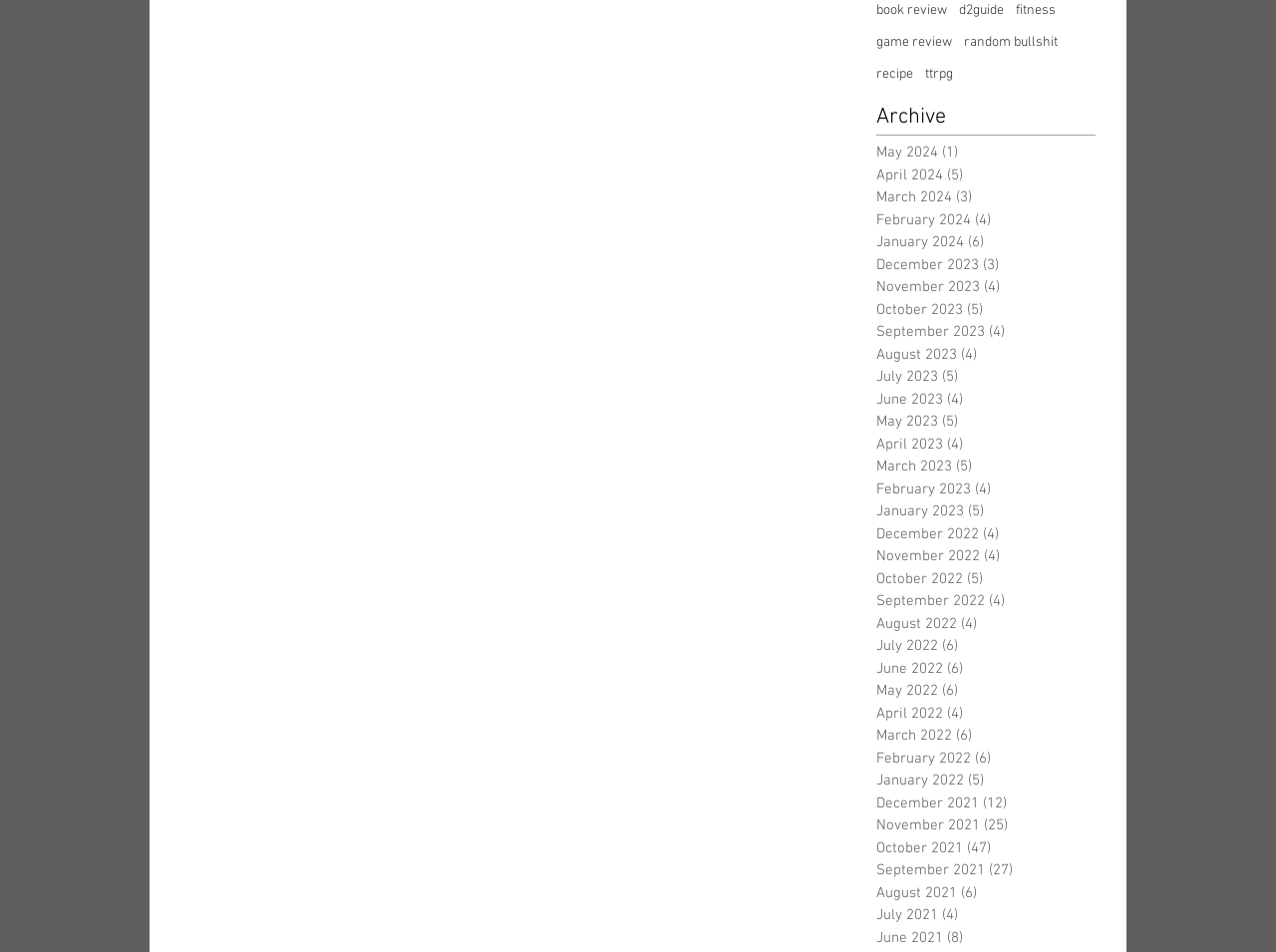What is the purpose of the 'Archive' section?
Based on the image, give a concise answer in the form of a single word or short phrase.

To organize posts by month